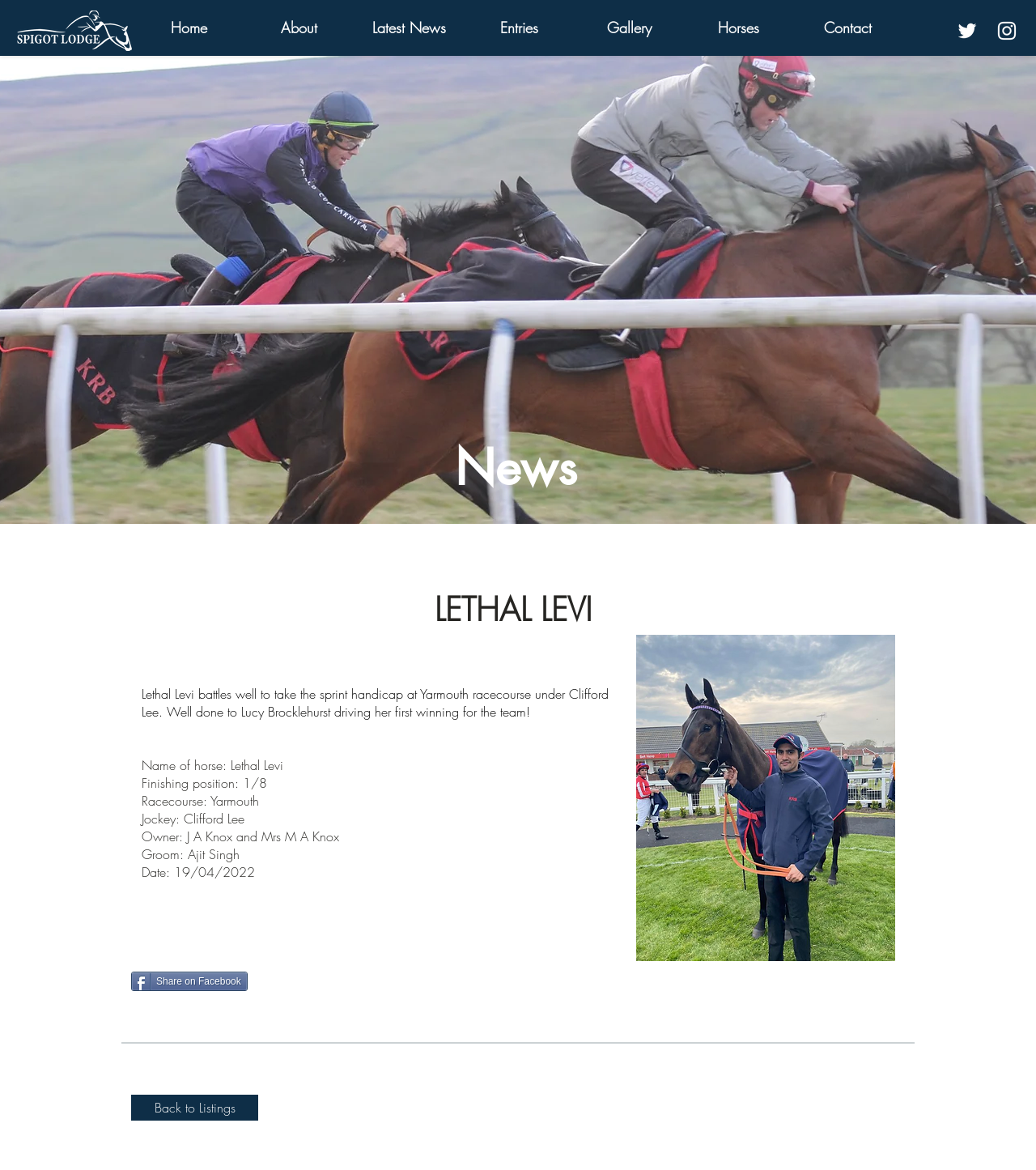Determine the bounding box coordinates for the element that should be clicked to follow this instruction: "Share on Facebook". The coordinates should be given as four float numbers between 0 and 1, in the format [left, top, right, bottom].

[0.127, 0.83, 0.239, 0.847]